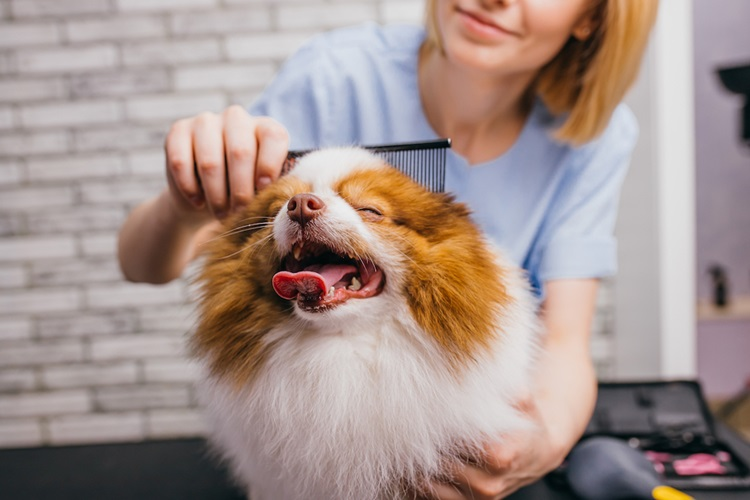Describe the important features and context of the image with as much detail as possible.

A joyful Pomeranian is being groomed by a caring groomer in a bright and well-lit grooming space. The groomer, wearing a light blue shirt, gently combs the dog's fur with a black comb, while the Pomeranian appears to enjoy the experience with its eyes closed and tongue hanging out. The backdrop features a modern design with a light-colored brick wall, enhancing the warm and playful atmosphere. This image beautifully captures the bond between pets and their caregivers, illustrating the importance of grooming tools in maintaining a pet's appearance and happiness.